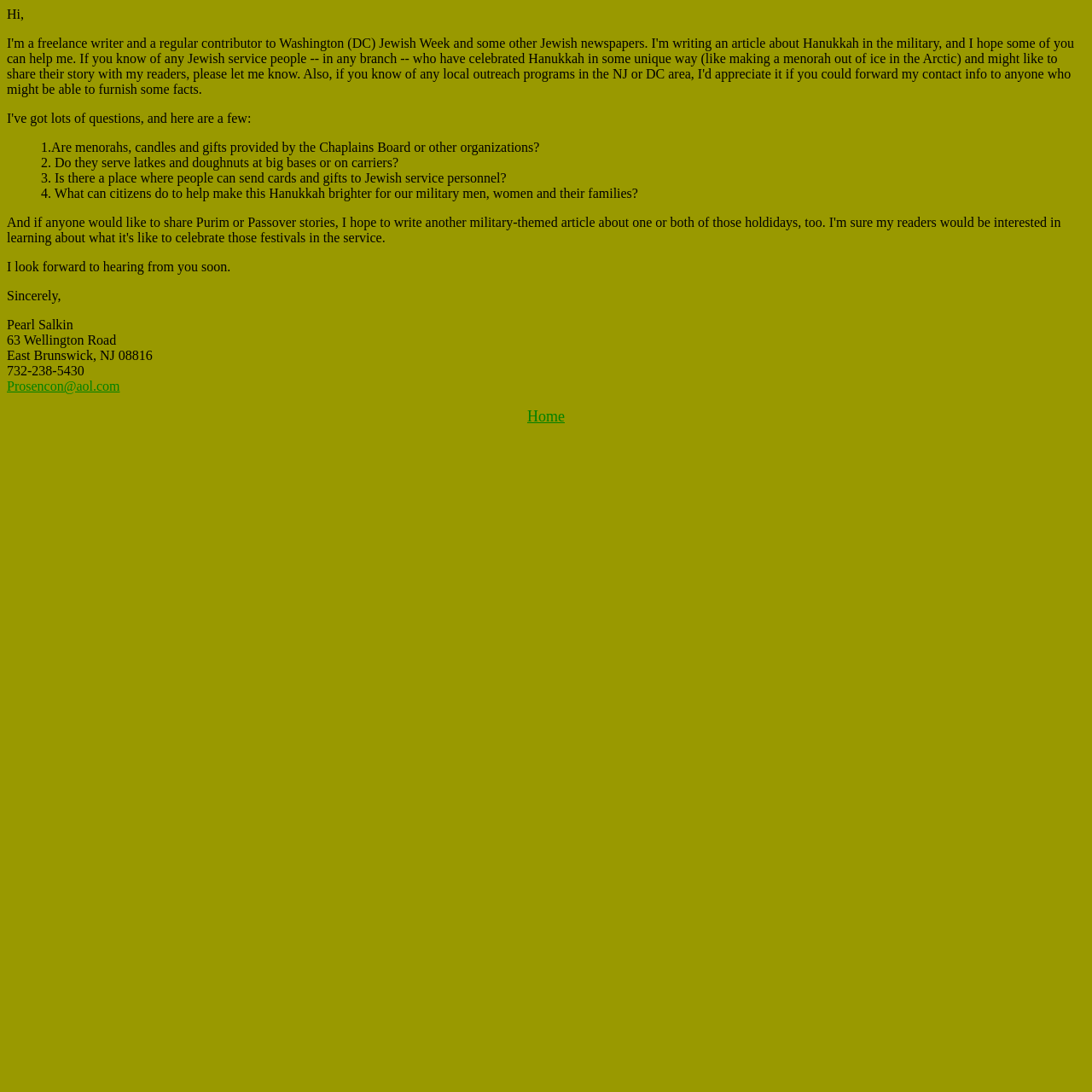Provide a brief response to the question below using one word or phrase:
What is the address of the person who wrote the letter?

63 Wellington Road, East Brunswick, NJ 08816